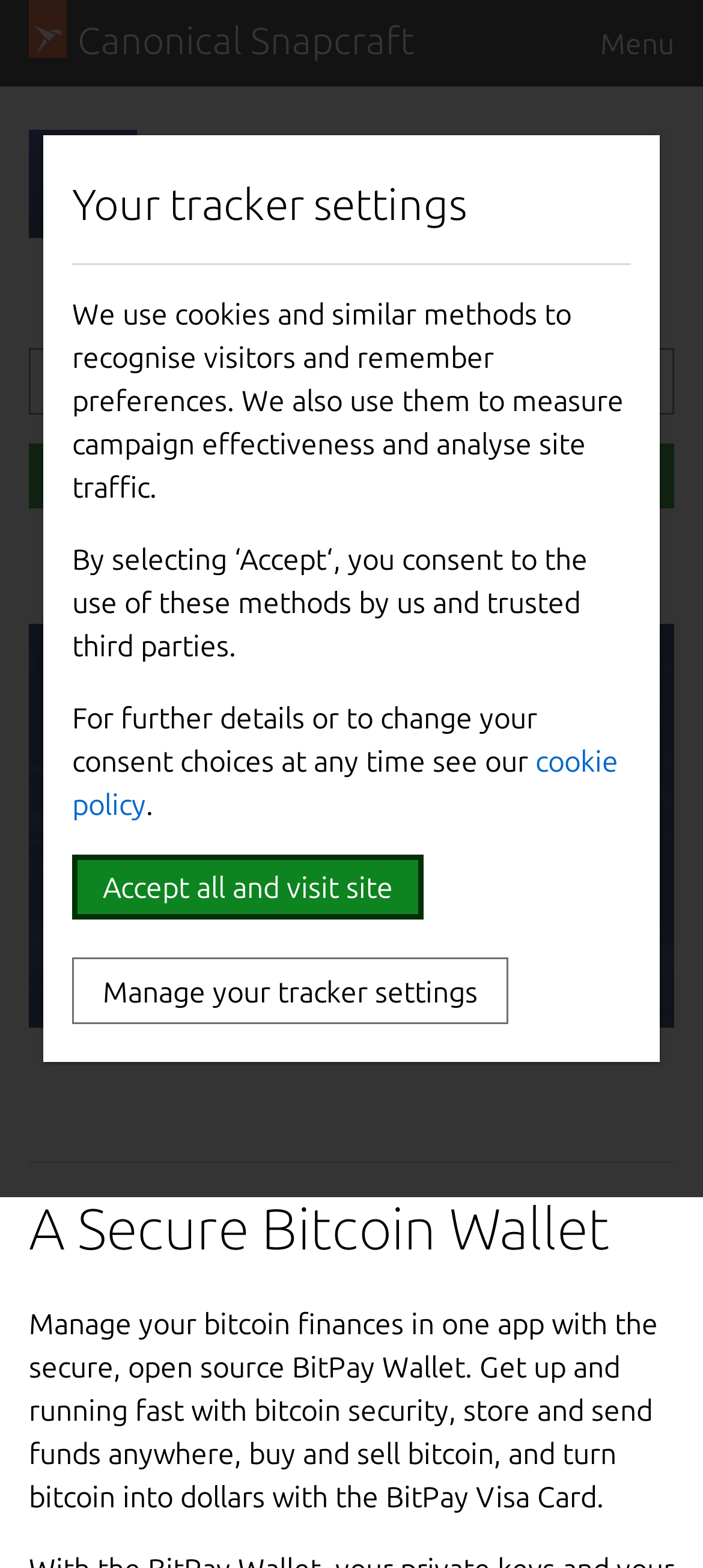What can be done with the BitPay Wallet? Look at the image and give a one-word or short phrase answer.

Manage bitcoin finances